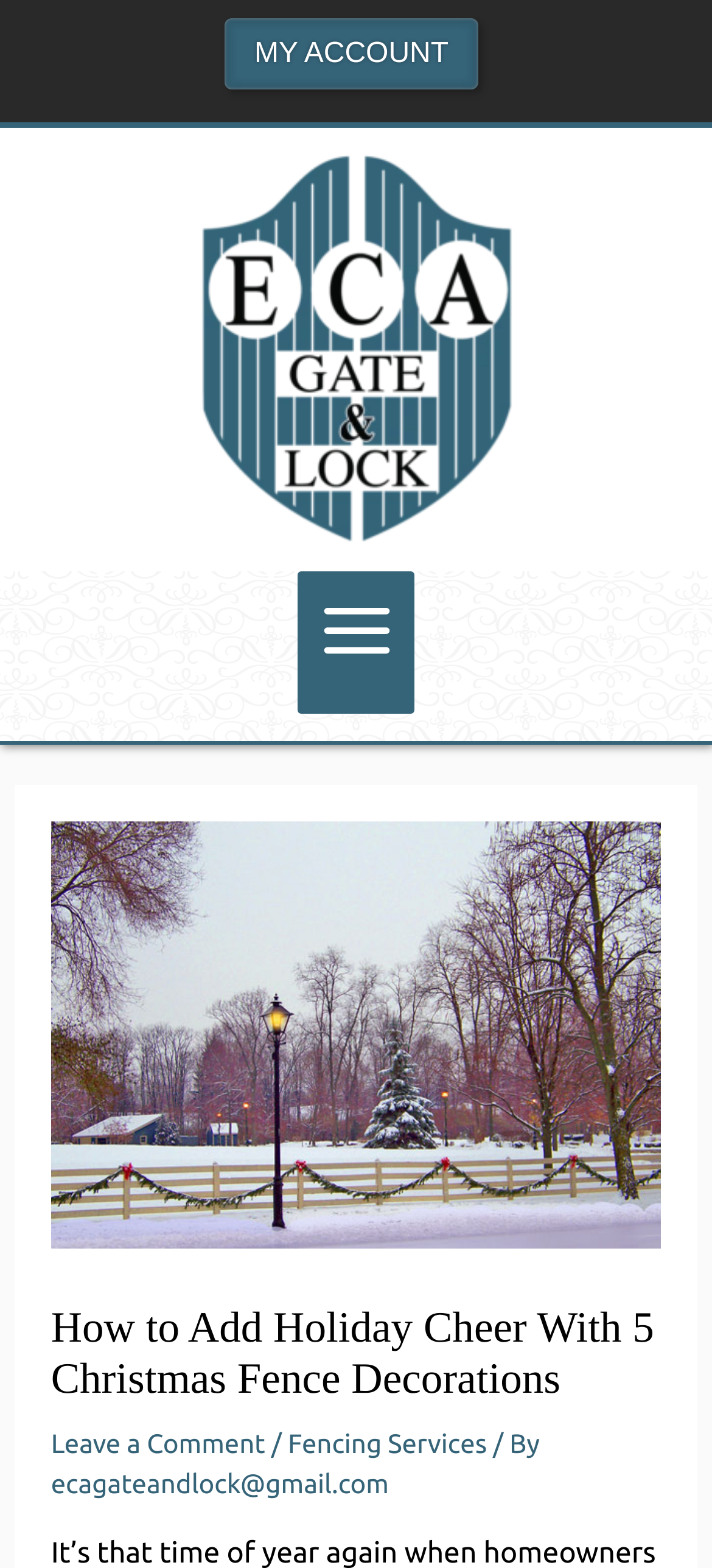How many links are there in the main menu?
Based on the visual, give a brief answer using one word or a short phrase.

Not specified